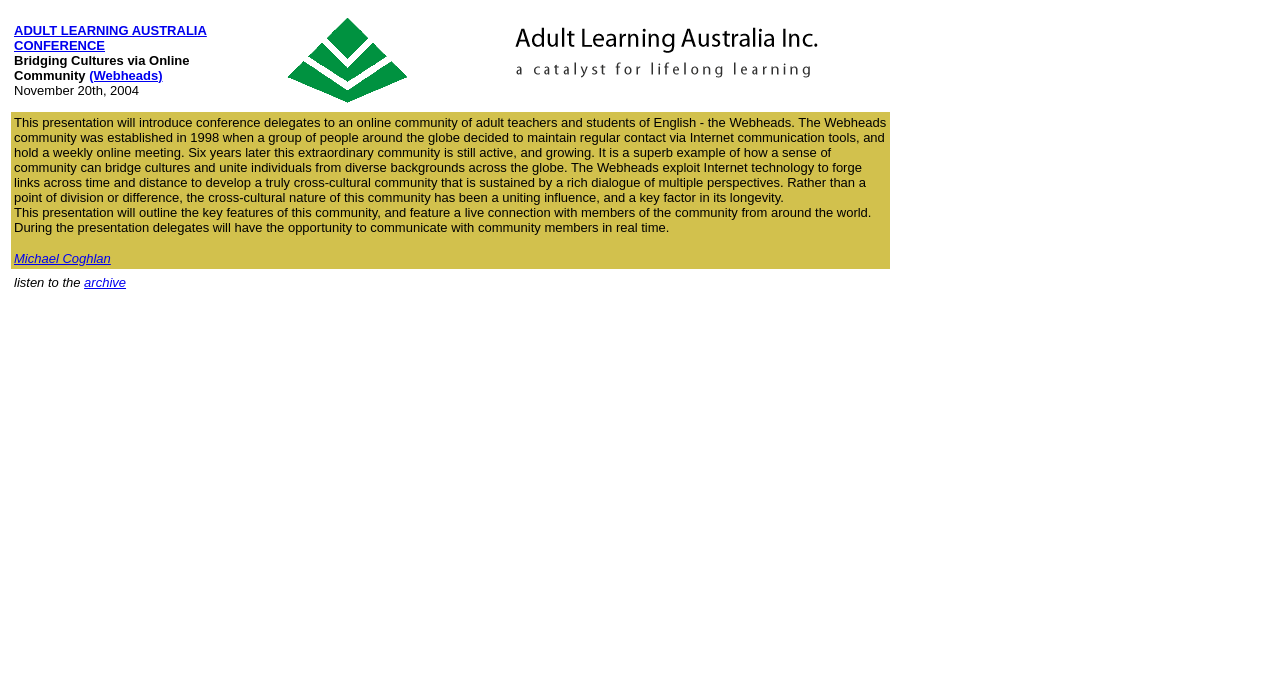Based on the visual content of the image, answer the question thoroughly: What is the date of the conference?

I found the date of the conference by looking at the first gridcell in the first row of the table, which contains the text 'ADULT LEARNING AUSTRALIA CONFERENCE Bridging Cultures via Online Community (Webheads) November 20th, 2004'. The date is the last part of this text.